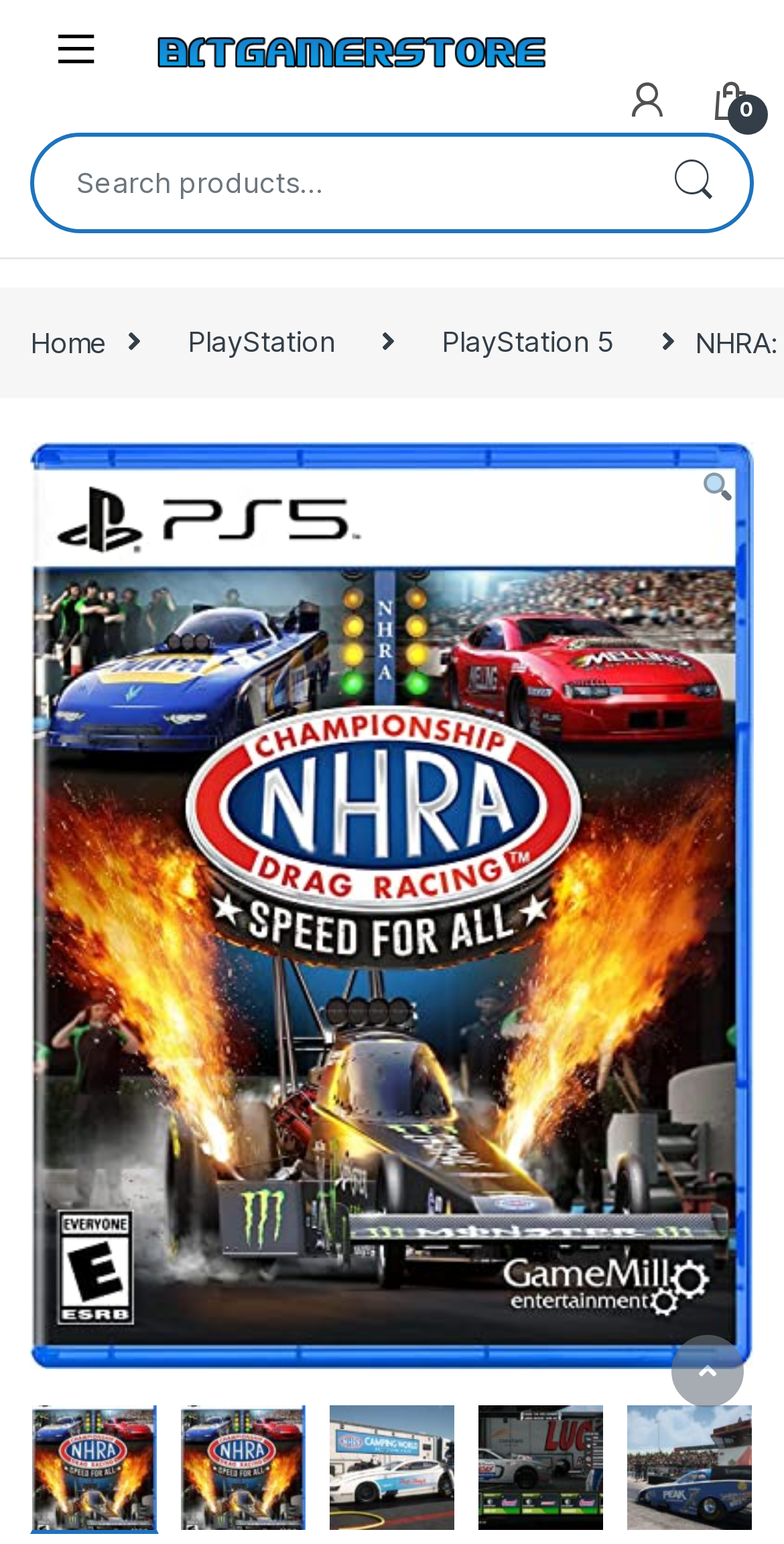Using the webpage screenshot and the element description alt="BitGamer Store", determine the bounding box coordinates. Specify the coordinates in the format (top-left x, top-left y, bottom-right x, bottom-right y) with values ranging from 0 to 1.

[0.192, 0.016, 0.705, 0.048]